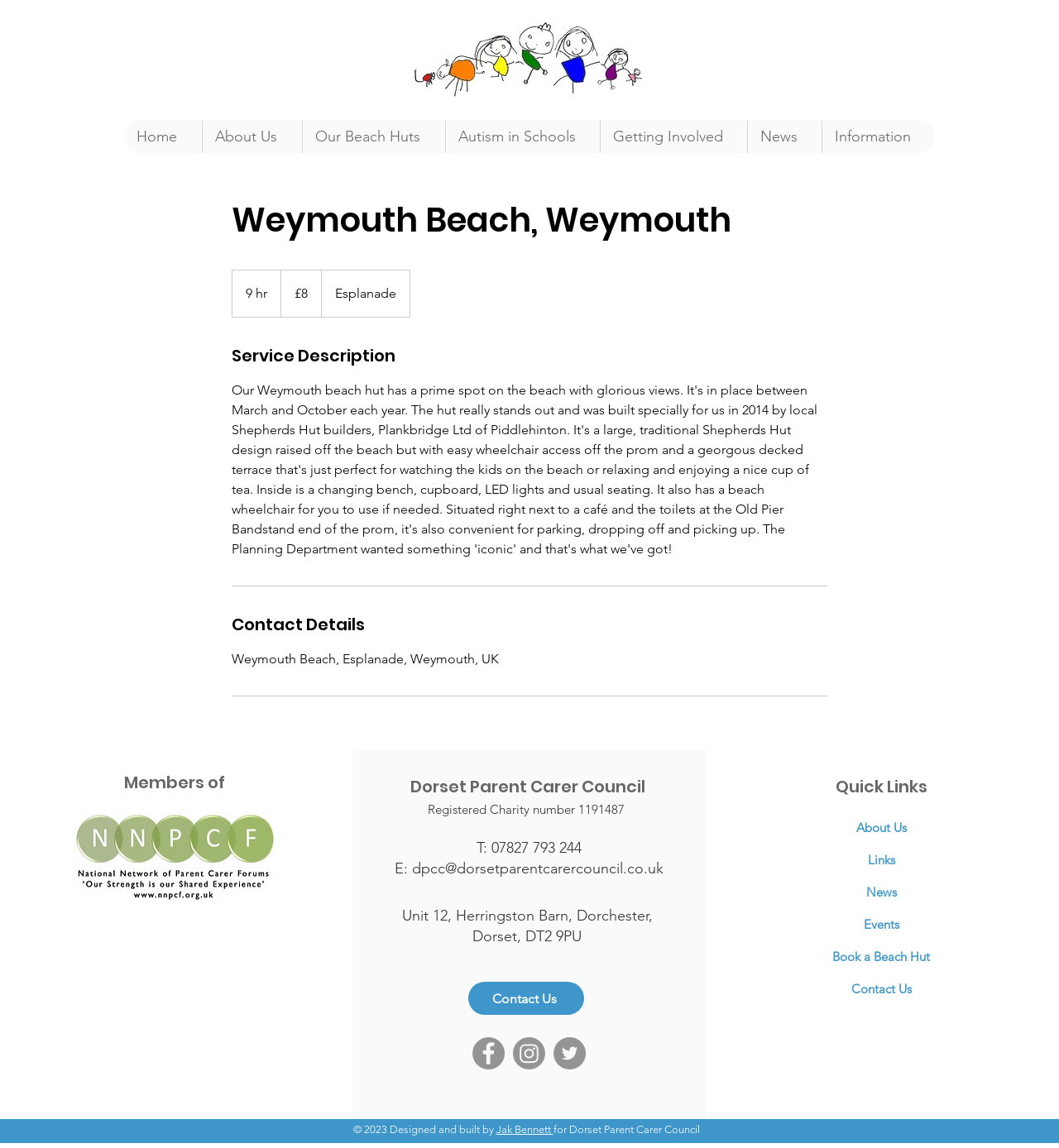Provide a short answer to the following question with just one word or phrase: What is the phone number of the Dorset Parent Carer Council?

07827 793 244